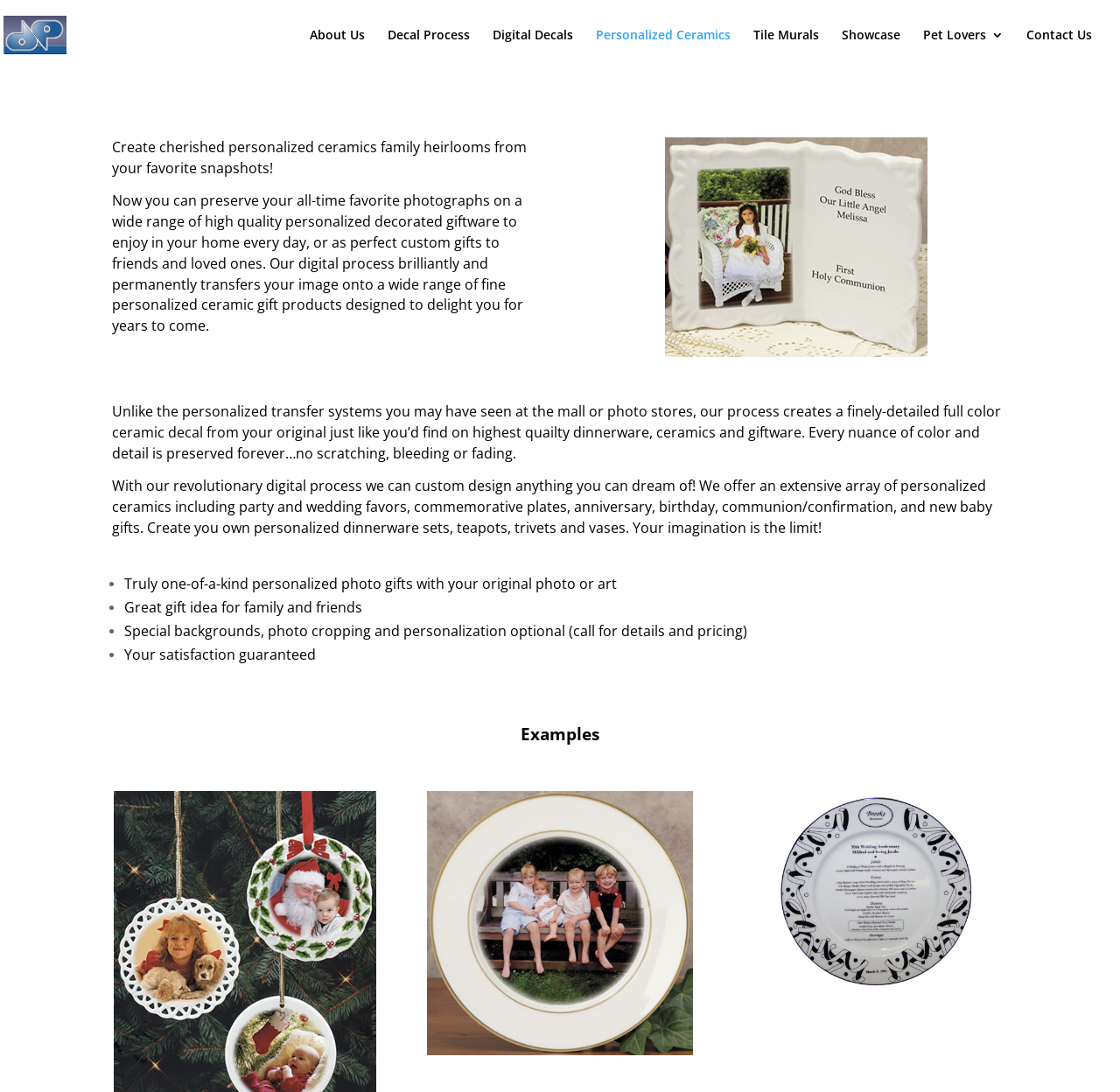Please determine the bounding box coordinates of the section I need to click to accomplish this instruction: "Click on the 'About Us' link".

[0.277, 0.026, 0.326, 0.064]